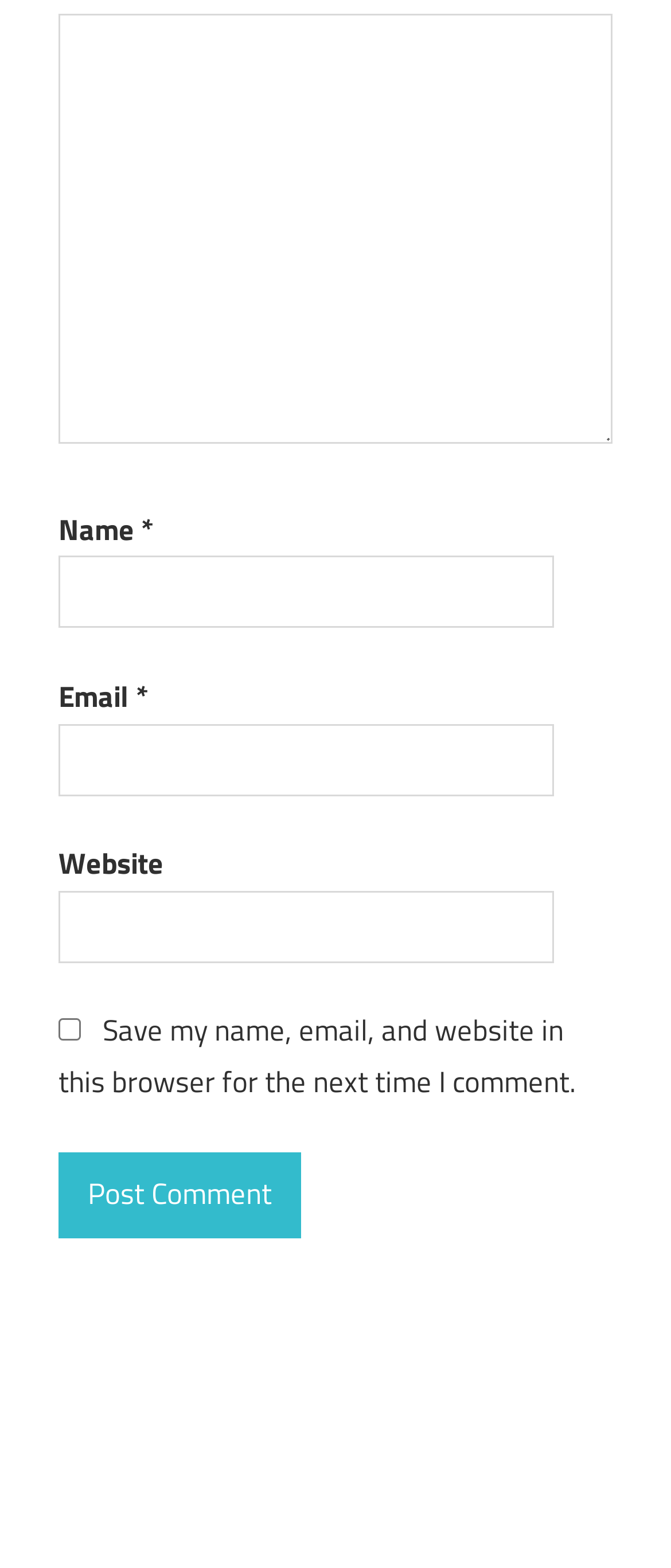Use one word or a short phrase to answer the question provided: 
What is the first required field?

Comment